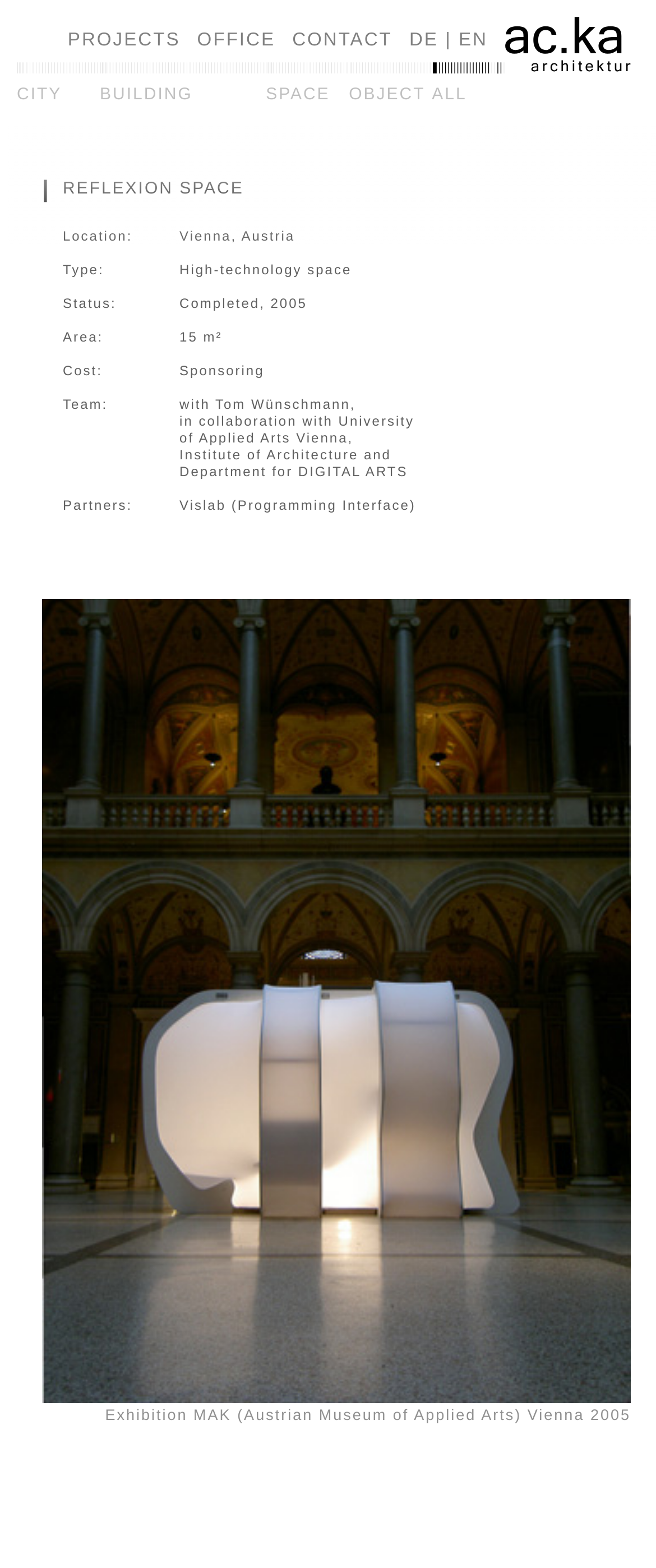Locate the bounding box coordinates of the clickable element to fulfill the following instruction: "Check the 'Location' information". Provide the coordinates as four float numbers between 0 and 1 in the format [left, top, right, bottom].

[0.096, 0.135, 0.274, 0.157]